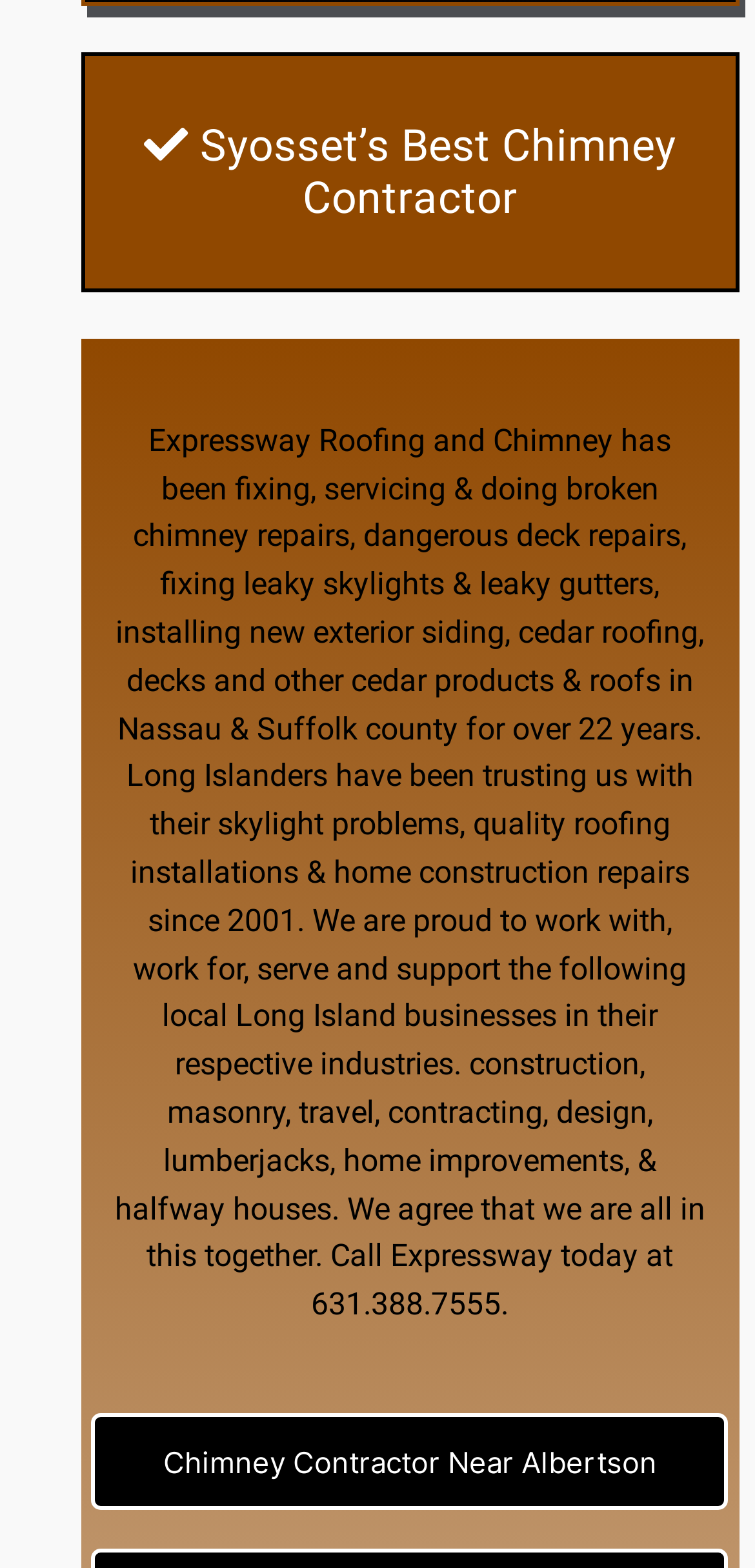Identify the bounding box coordinates of the specific part of the webpage to click to complete this instruction: "Click on the link to learn more about broken chimney repairs".

[0.176, 0.299, 0.873, 0.354]